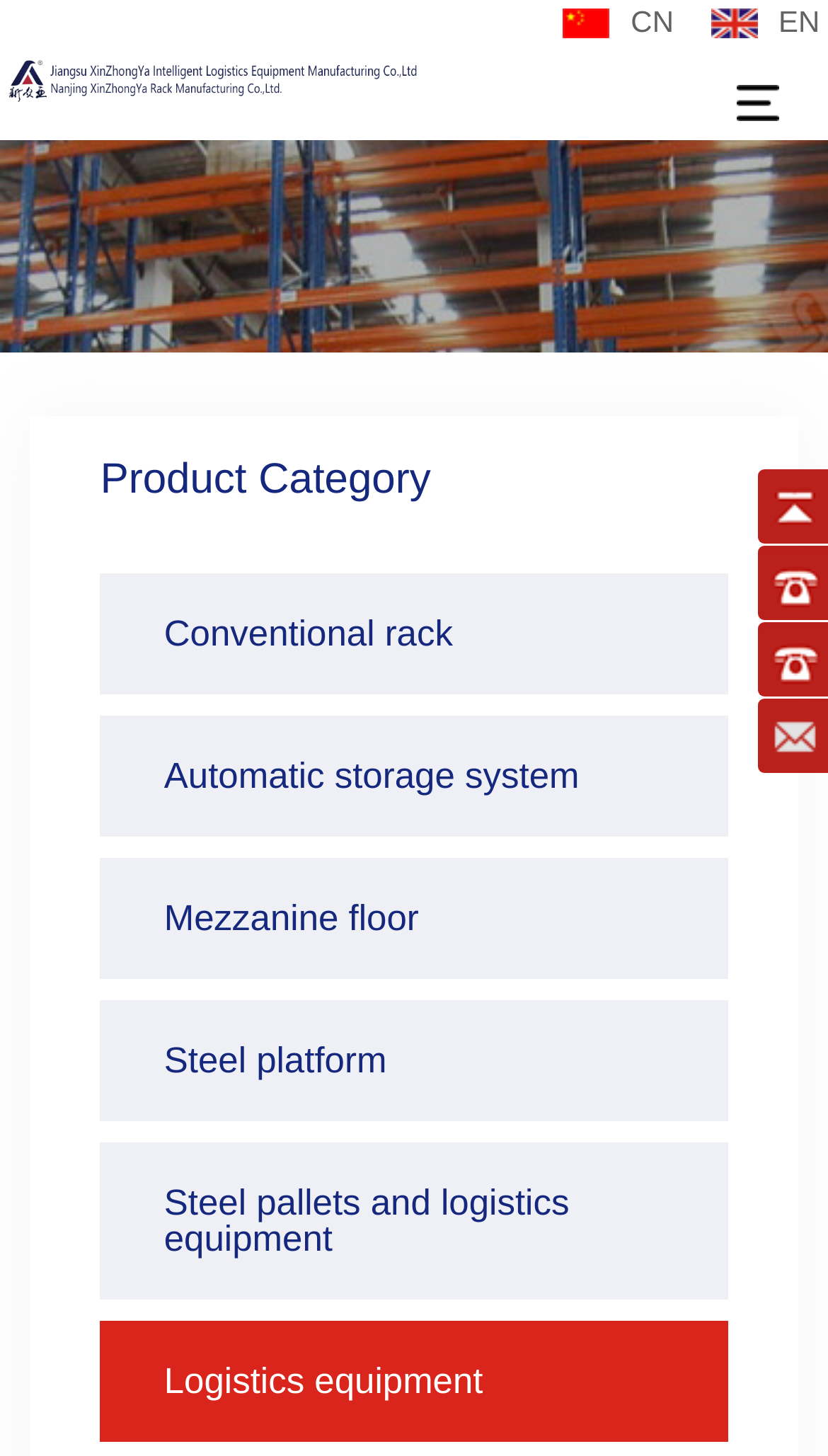Please provide a brief answer to the question using only one word or phrase: 
What is the language of the 'CN' link?

Chinese